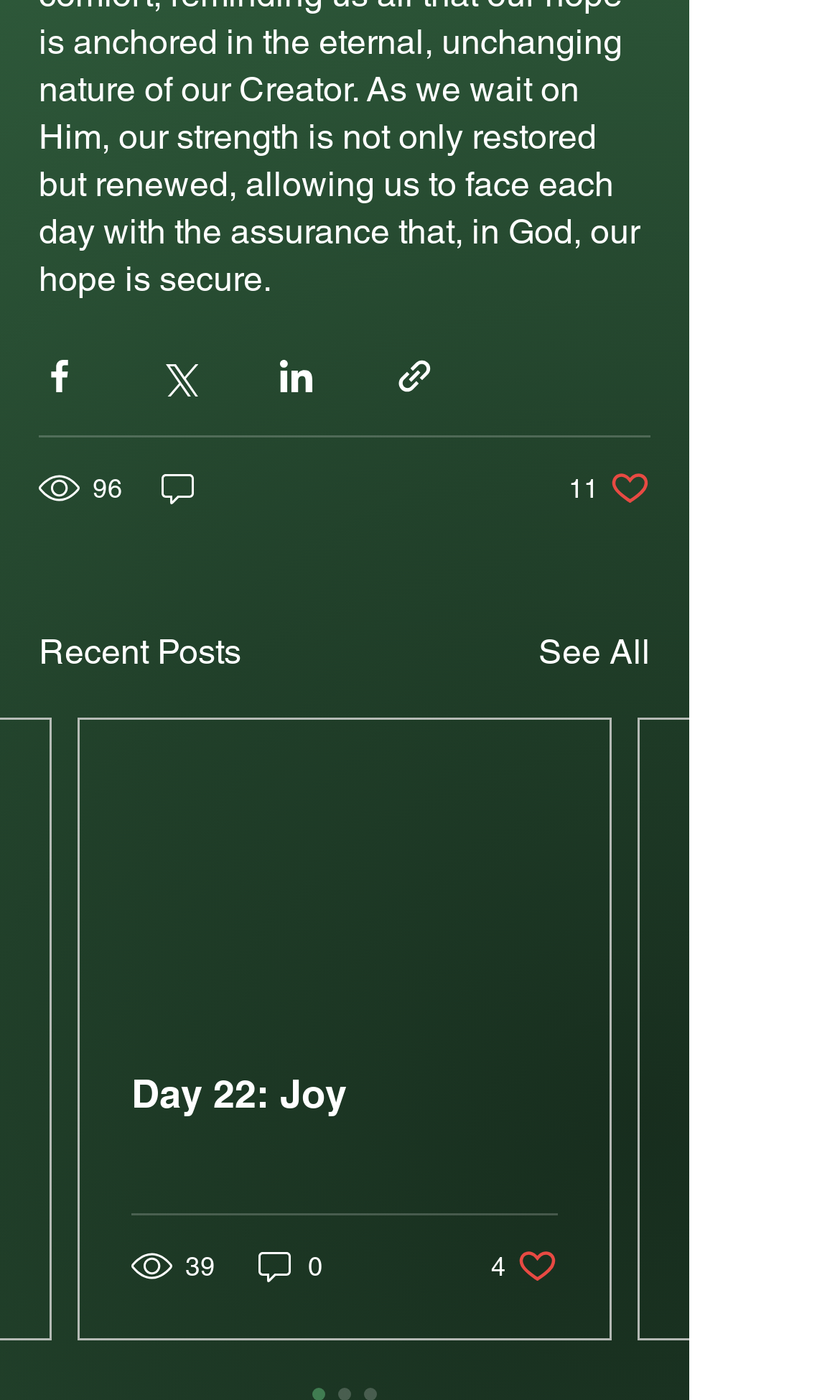Given the element description, predict the bounding box coordinates in the format (top-left x, top-left y, bottom-right x, bottom-right y). Make sure all values are between 0 and 1. Here is the element description: parent_node: Day 22: Joy

[0.095, 0.515, 0.726, 0.728]